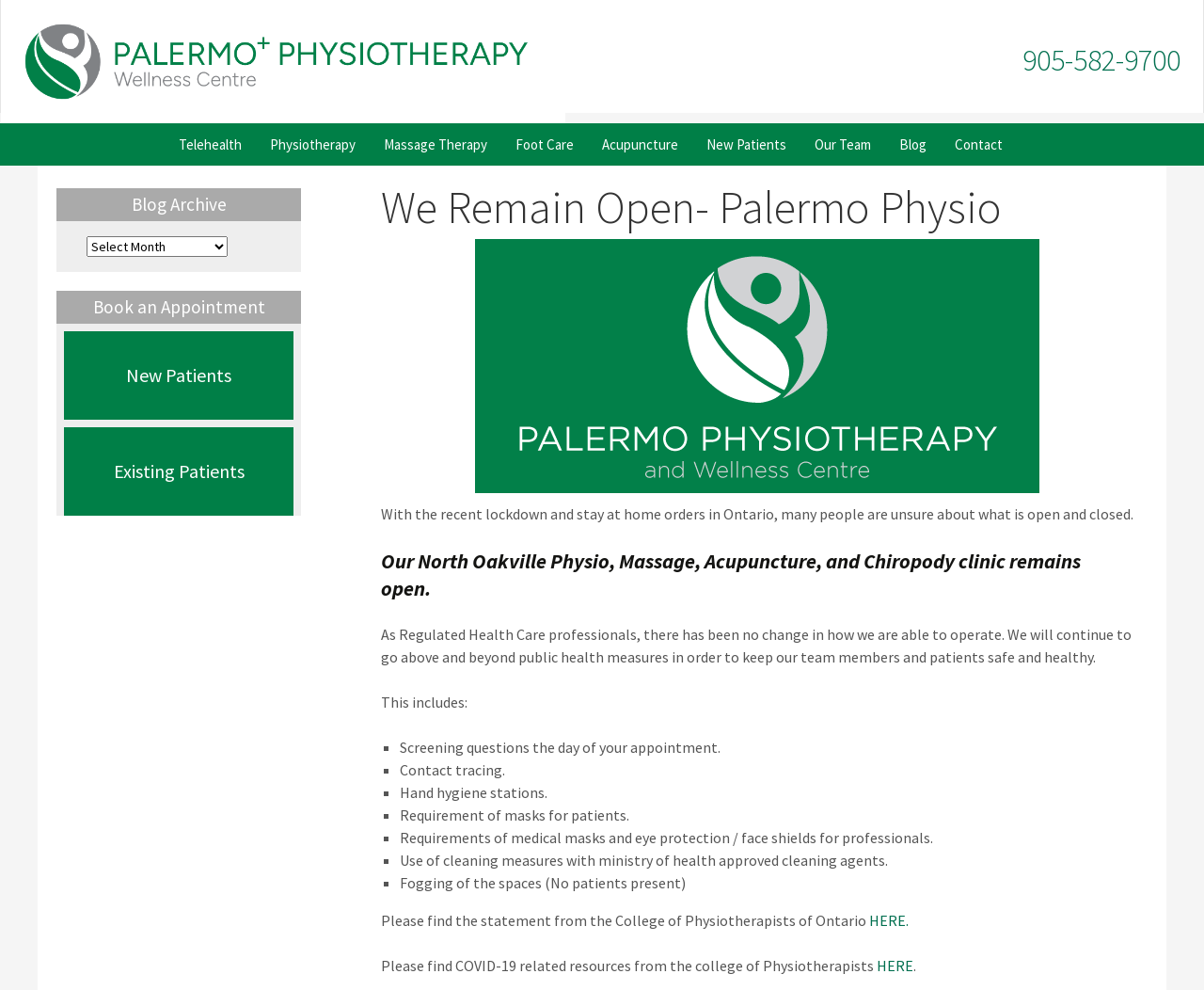Can existing patients book an appointment online?
Analyze the image and deliver a detailed answer to the question.

The webpage provides a link for existing patients to book an appointment, indicating that they can do so online. This link is separate from the link for new patients, suggesting that existing patients have a distinct process for booking appointments.